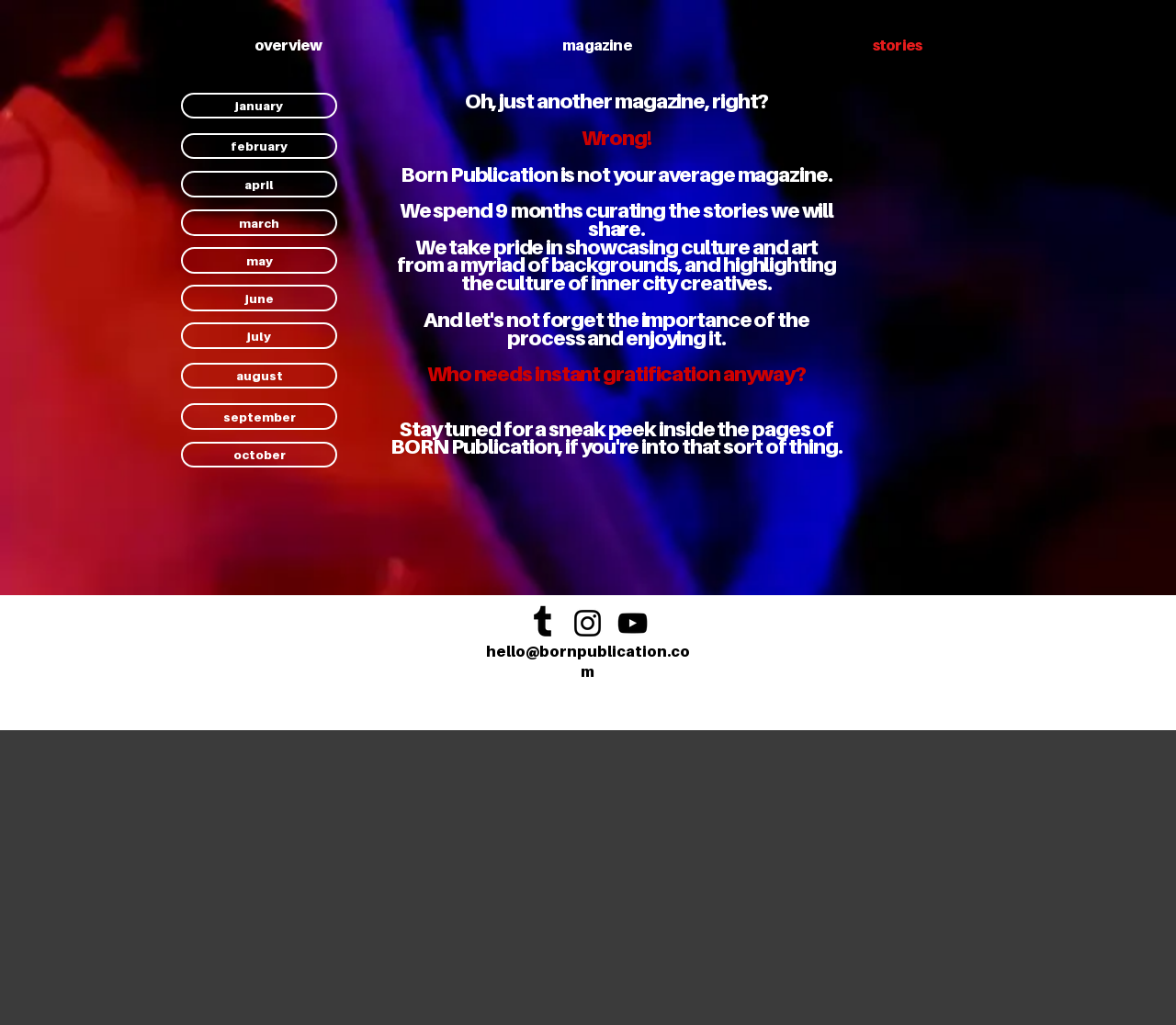Refer to the image and provide an in-depth answer to the question: 
What is the purpose of the magazine?

The purpose of the magazine can be inferred from the text, which states 'We take pride in showcasing culture and art from a myriad of backgrounds, and highlighting the culture of inner city creatives.'